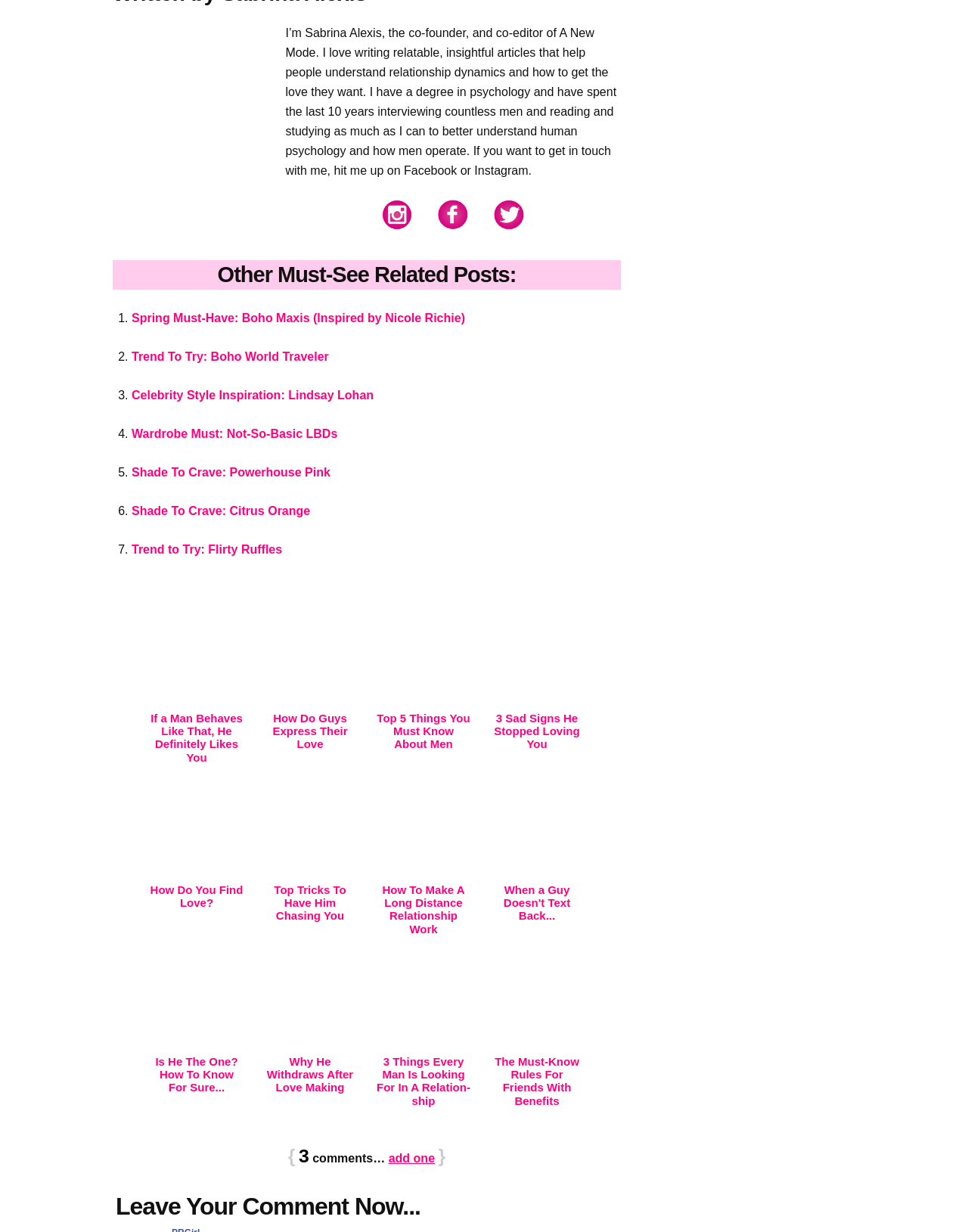What is the purpose of the links at the bottom of the page?
Utilize the image to construct a detailed and well-explained answer.

The links at the bottom of the page have titles such as 'If a Man Behaves Like That, He Definitely Likes You' and 'How Do You Find Love?', indicating that they are links to other articles on the website, allowing users to read more on related topics.